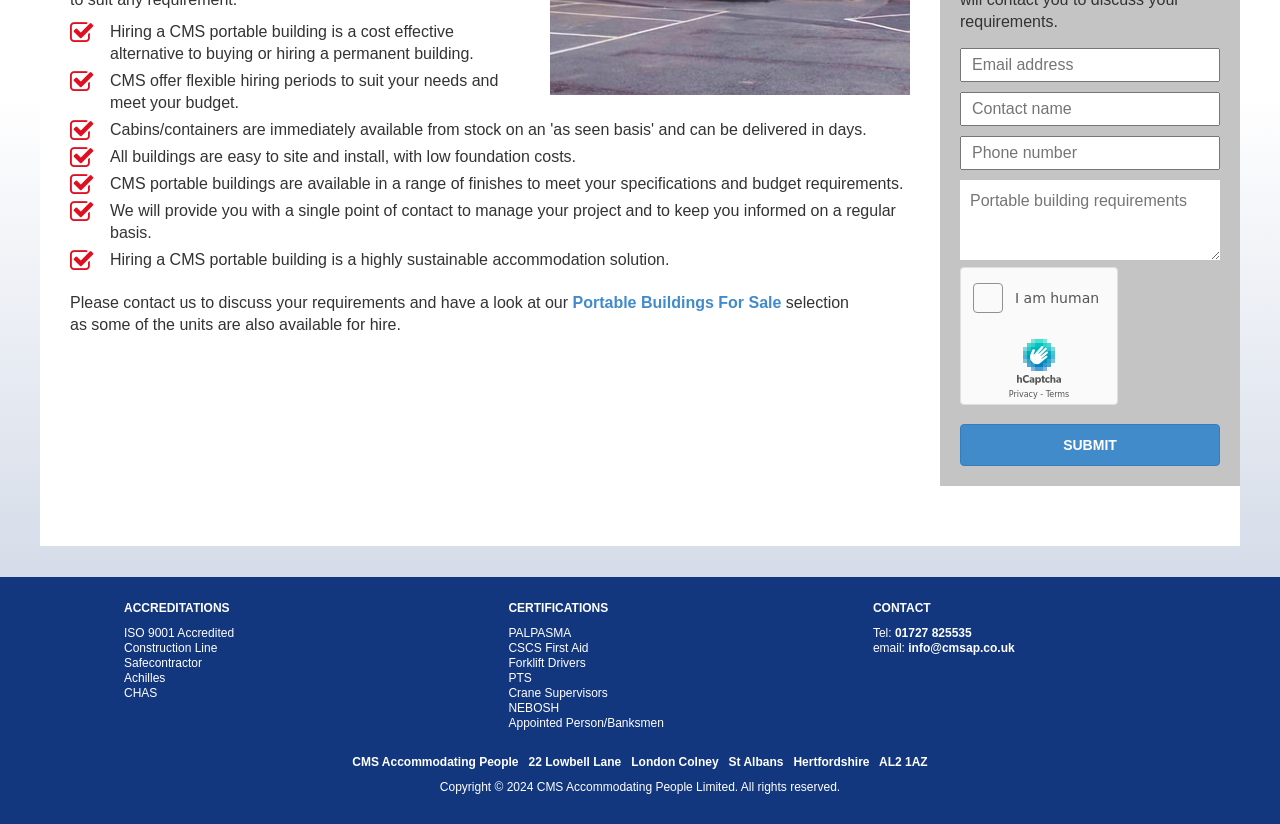For the following element description, predict the bounding box coordinates in the format (top-left x, top-left y, bottom-right x, bottom-right y). All values should be floating point numbers between 0 and 1. Description: name="enquiry" placeholder="Portable building requirements"

[0.75, 0.218, 0.953, 0.316]